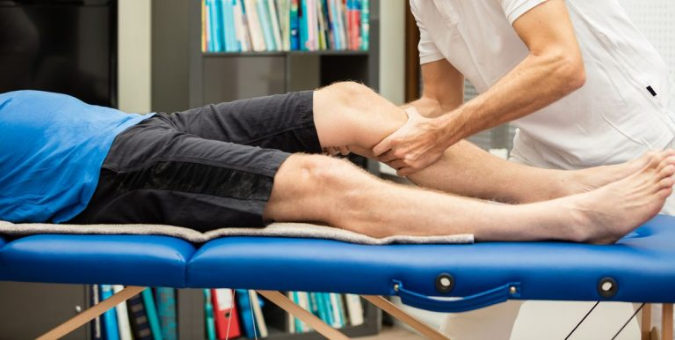Elaborate on all the key elements and details present in the image.

In the image, a massage therapist is performing a therapeutic technique on a client's knee while they recline on a massage table. The client, dressed in a blue shirt and dark shorts, has one leg positioned straight, whilst the therapist, wearing a short-sleeved white shirt, gently holds and adjusts the client's leg, demonstrating a focus on targeted muscle tension release. This scene visually encapsulates the principles of Lie down Swedish massage, which emphasizes gentle strokes and precise muscle targeting to alleviate discomfort and enhance relaxation. The background features shelves filled with books, creating a calming and professional atmosphere conducive to healing. This practice aligns with ongoing studies suggesting the effectiveness of massage therapy in stress reduction and pain relief.